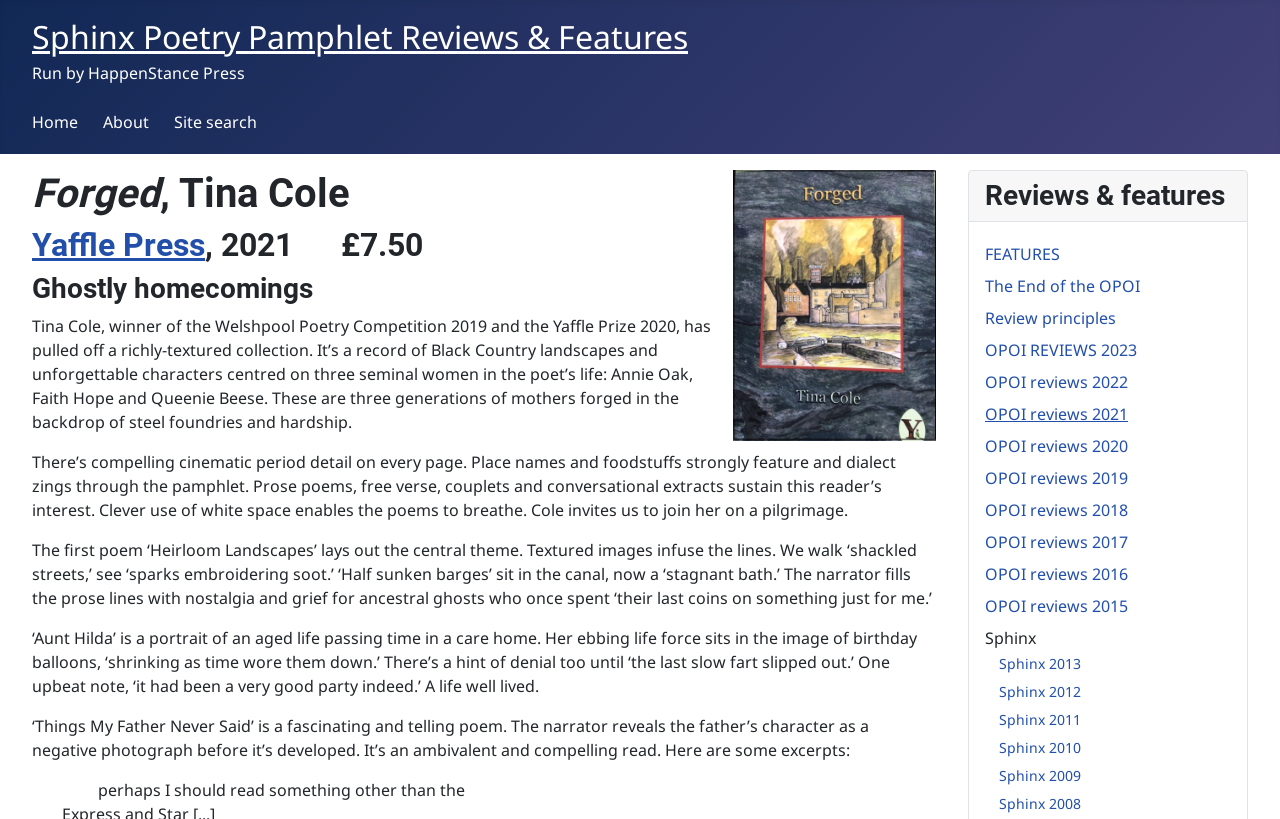Bounding box coordinates should be provided in the format (top-left x, top-left y, bottom-right x, bottom-right y) with all values between 0 and 1. Identify the bounding box for this UI element: Admission +86 21 2226 7666

None